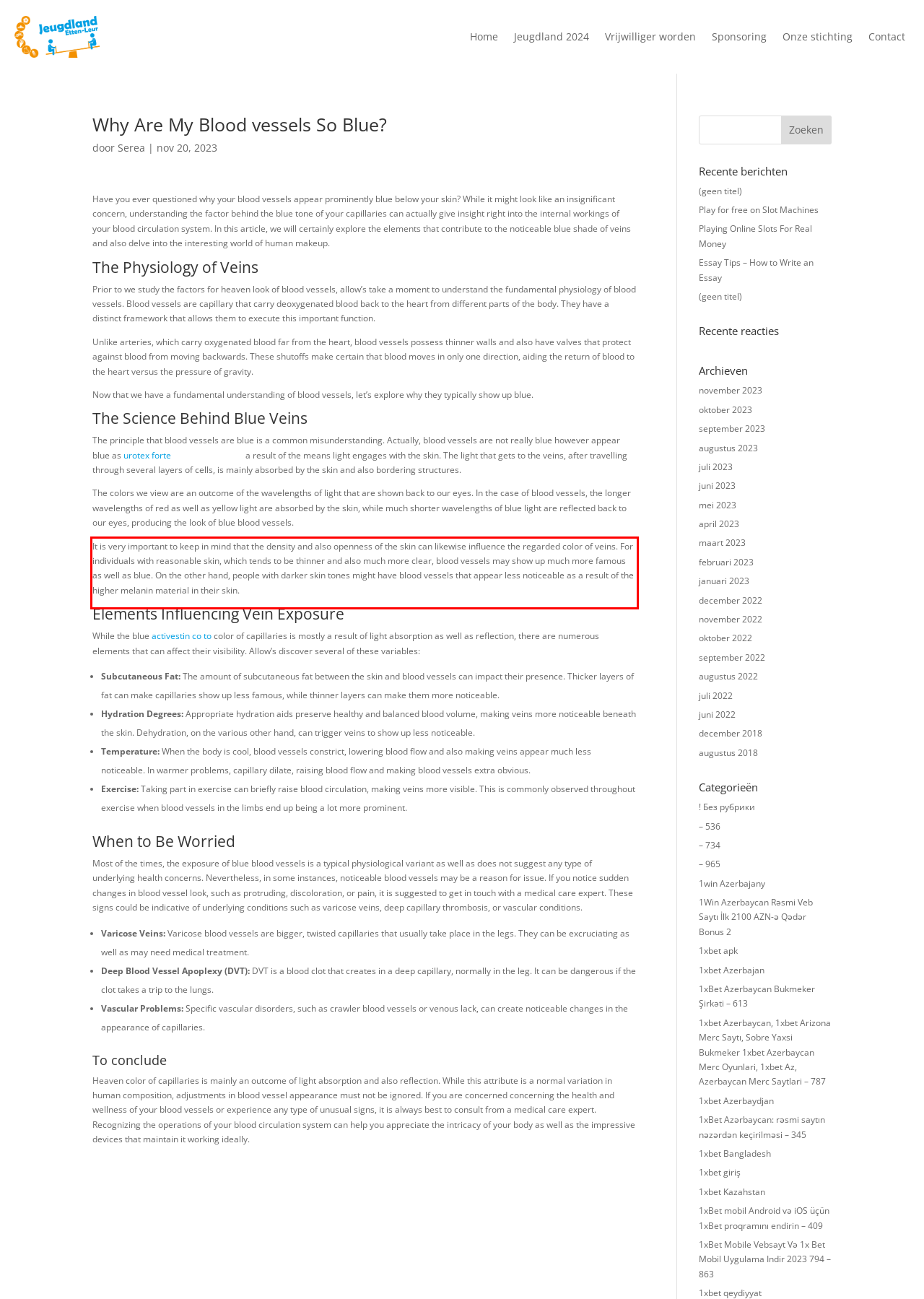Within the provided webpage screenshot, find the red rectangle bounding box and perform OCR to obtain the text content.

It is very important to keep in mind that the density and also openness of the skin can likewise influence the regarded color of veins. For individuals with reasonable skin, which tends to be thinner and also much more clear, blood vessels may show up much more famous as well as blue. On the other hand, people with darker skin tones might have blood vessels that appear less noticeable as a result of the higher melanin material in their skin.